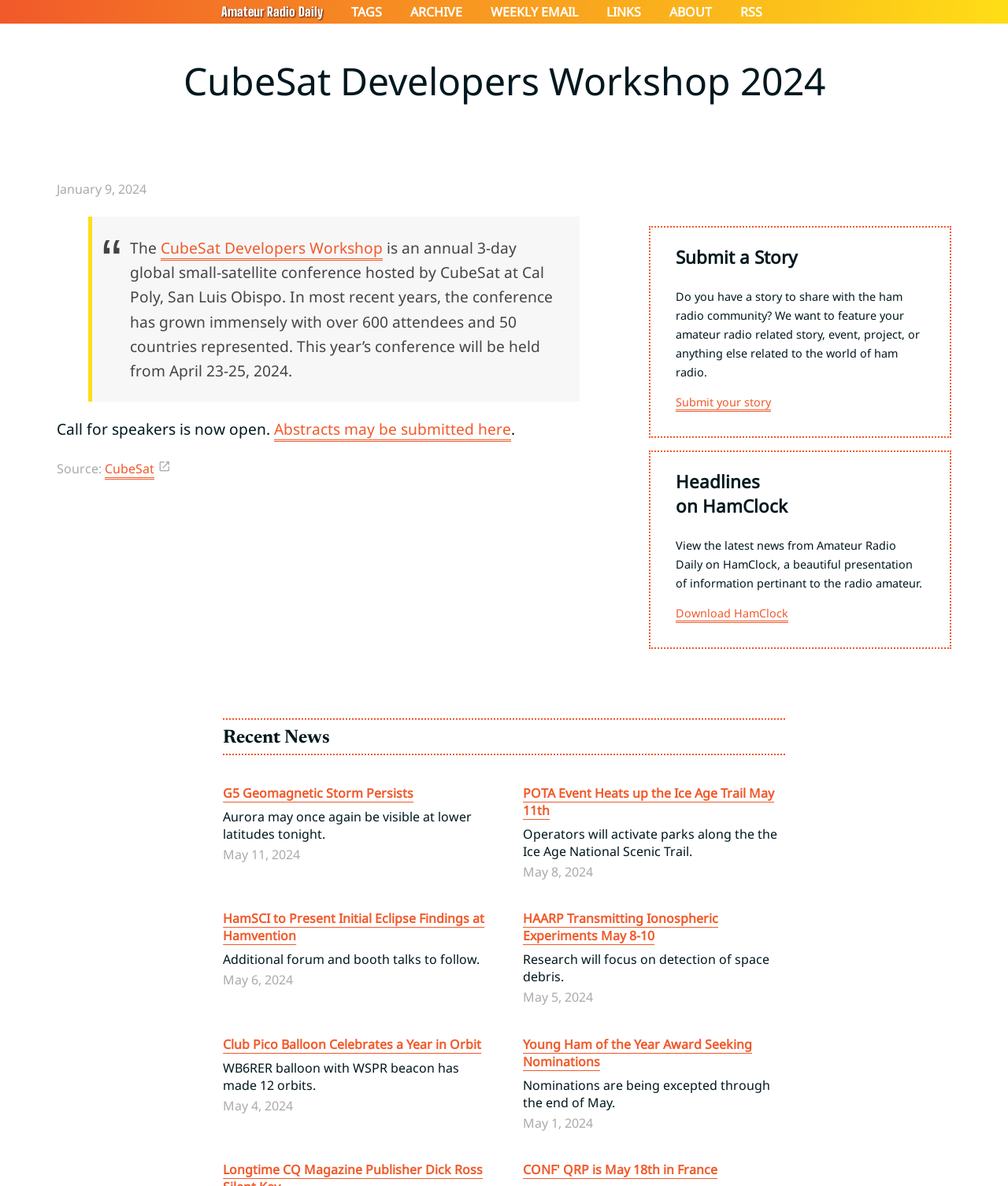What is HamClock?
Using the image as a reference, answer the question in detail.

HamClock is mentioned in the section 'Headlines on HamClock' which provides information about Amateur Radio Daily on HamClock. The text 'a beautiful presentation of information pertinant to the radio amateur' describes what HamClock is.